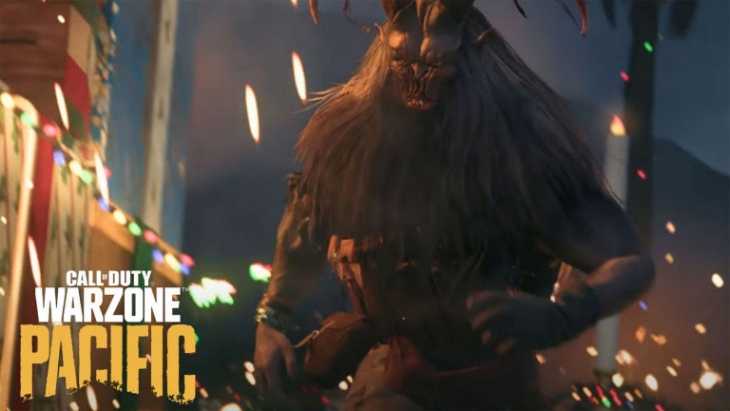Give a concise answer of one word or phrase to the question: 
What is the theme of the event in the game?

Festive Fervor